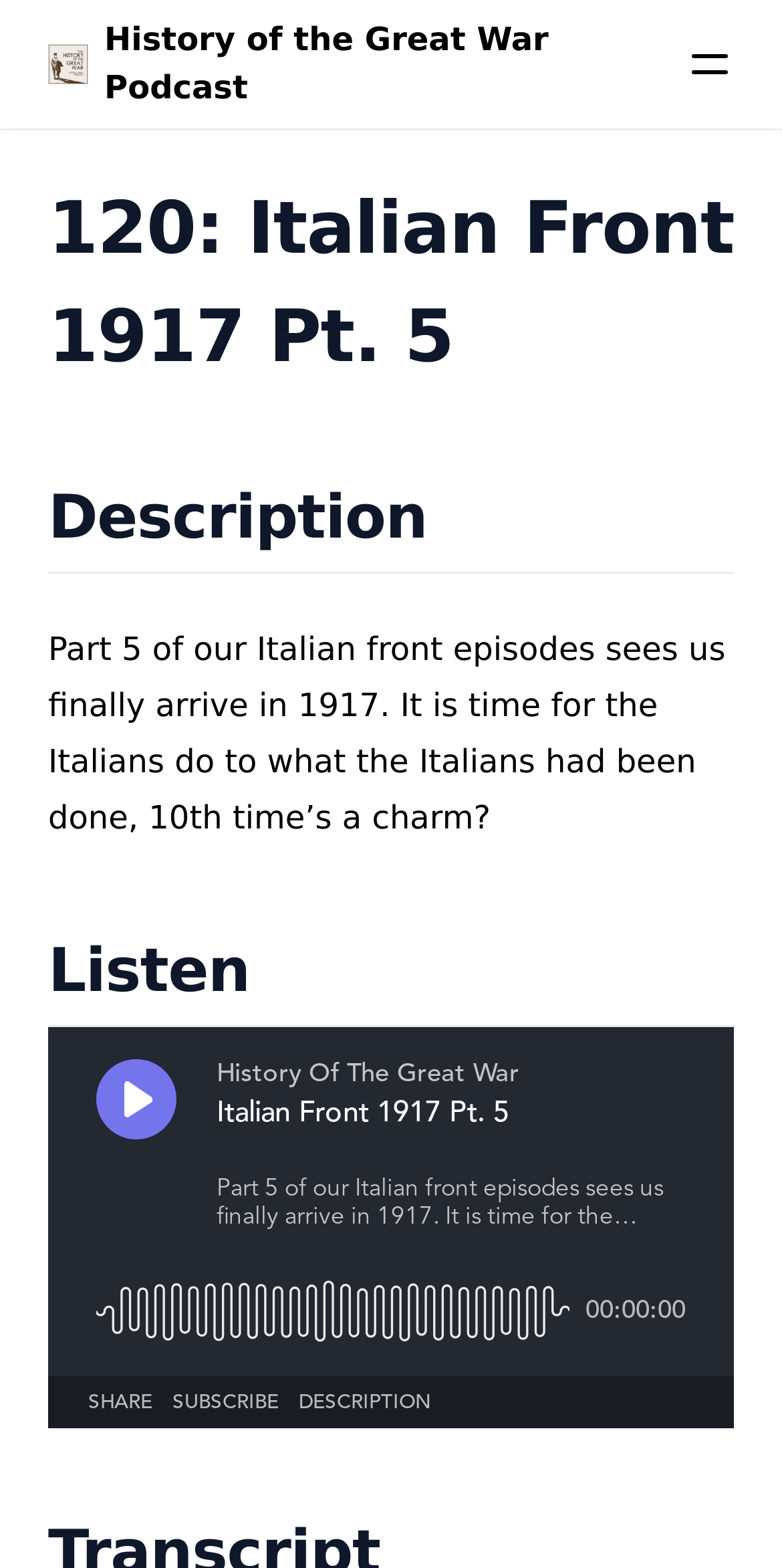Using the given description, provide the bounding box coordinates formatted as (top-left x, top-left y, bottom-right x, bottom-right y), with all values being floating point numbers between 0 and 1. Description: 115: Romania Pt. 4

[0.164, 0.077, 0.928, 0.119]